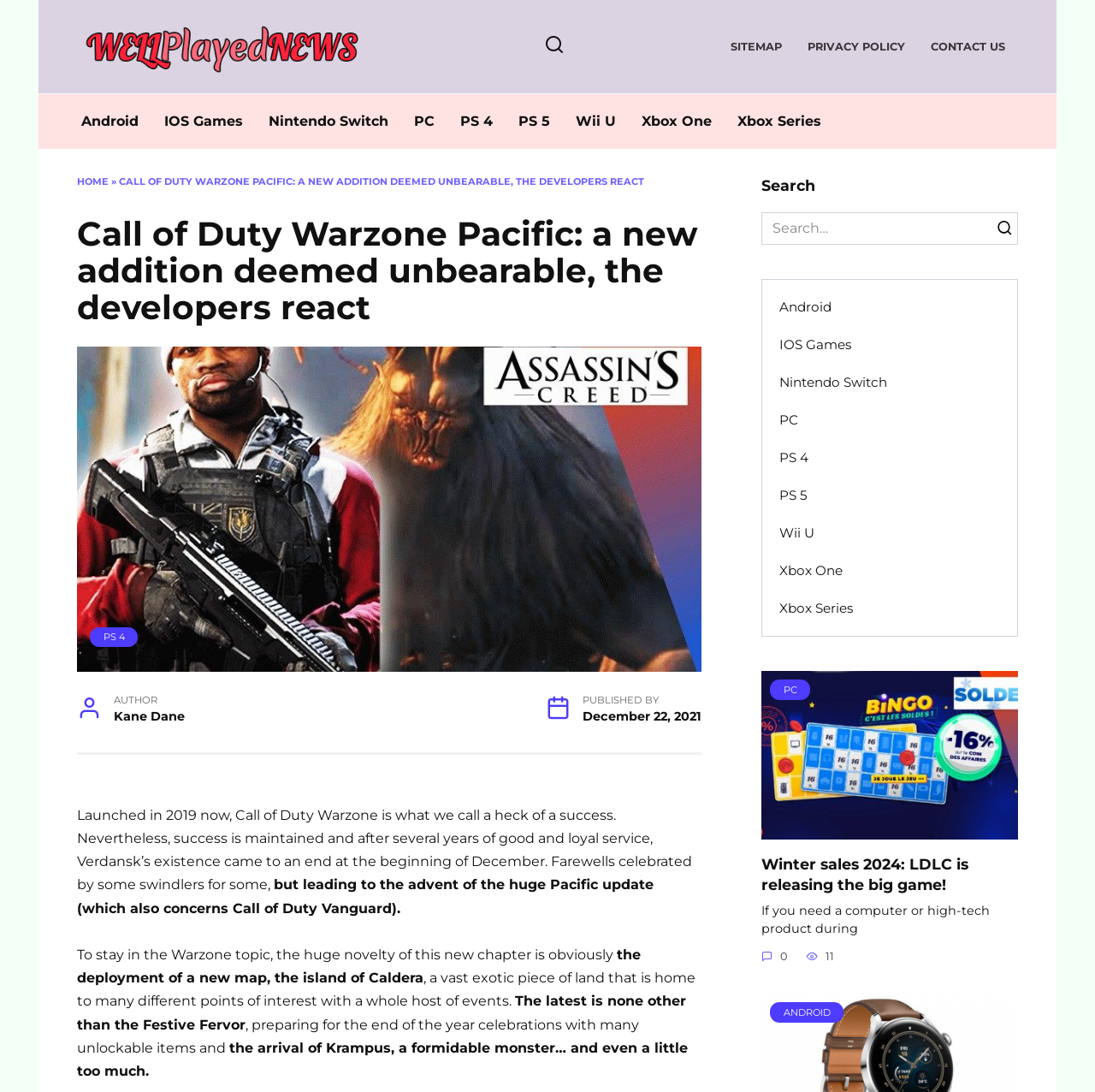Please provide the bounding box coordinates for the element that needs to be clicked to perform the following instruction: "Click on the 'PS 4' link". The coordinates should be given as four float numbers between 0 and 1, i.e., [left, top, right, bottom].

[0.094, 0.578, 0.114, 0.589]